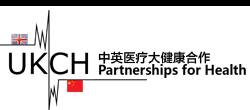Please give a short response to the question using one word or a phrase:
What is the focus of UKCH's international efforts?

Health and wellness